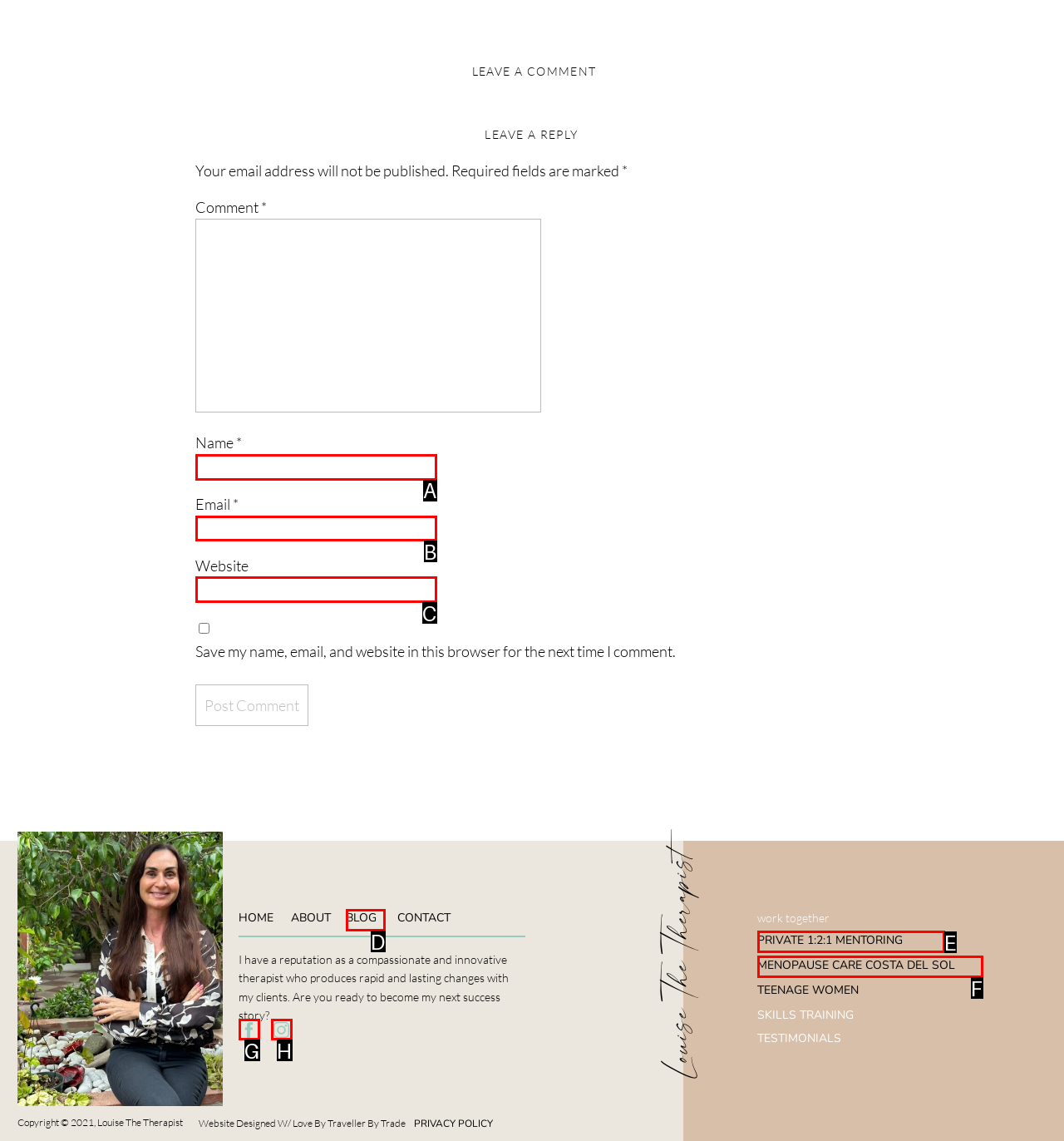Identify the letter of the option that should be selected to accomplish the following task: visit the blog. Provide the letter directly.

D